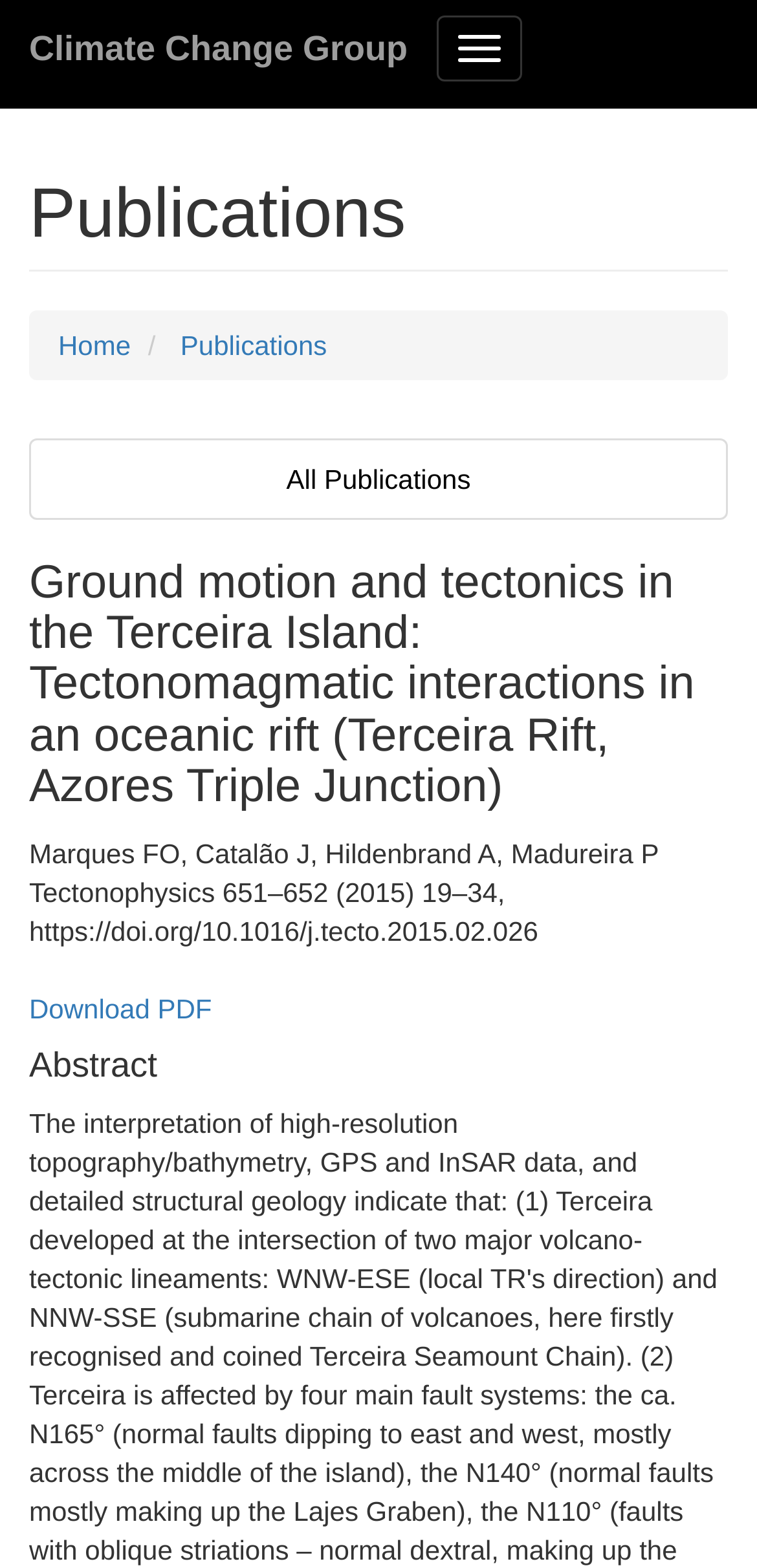What is the name of the research group?
Answer the question with just one word or phrase using the image.

Climate Change Group